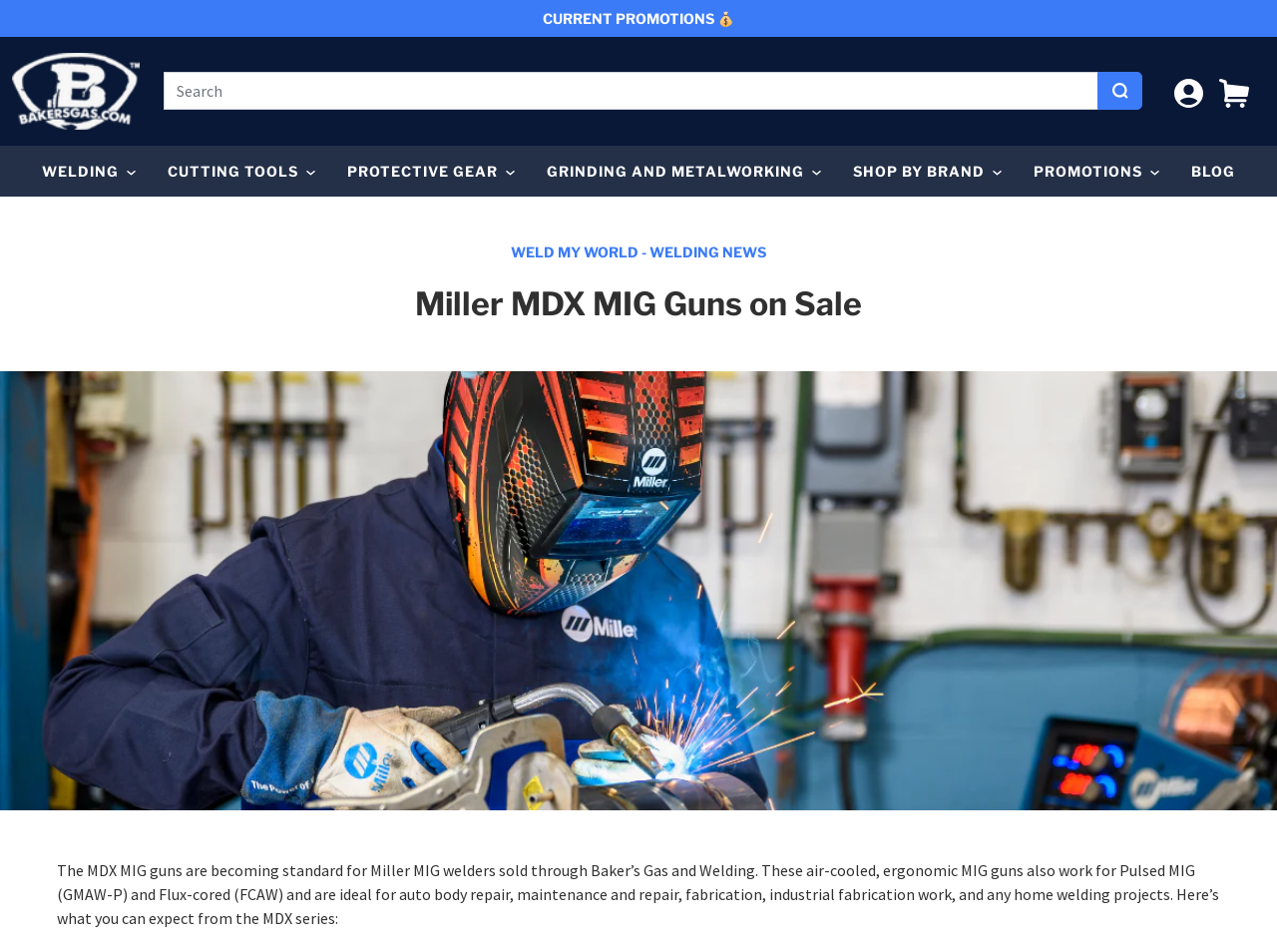Show the bounding box coordinates for the HTML element described as: "Contact Us".

None